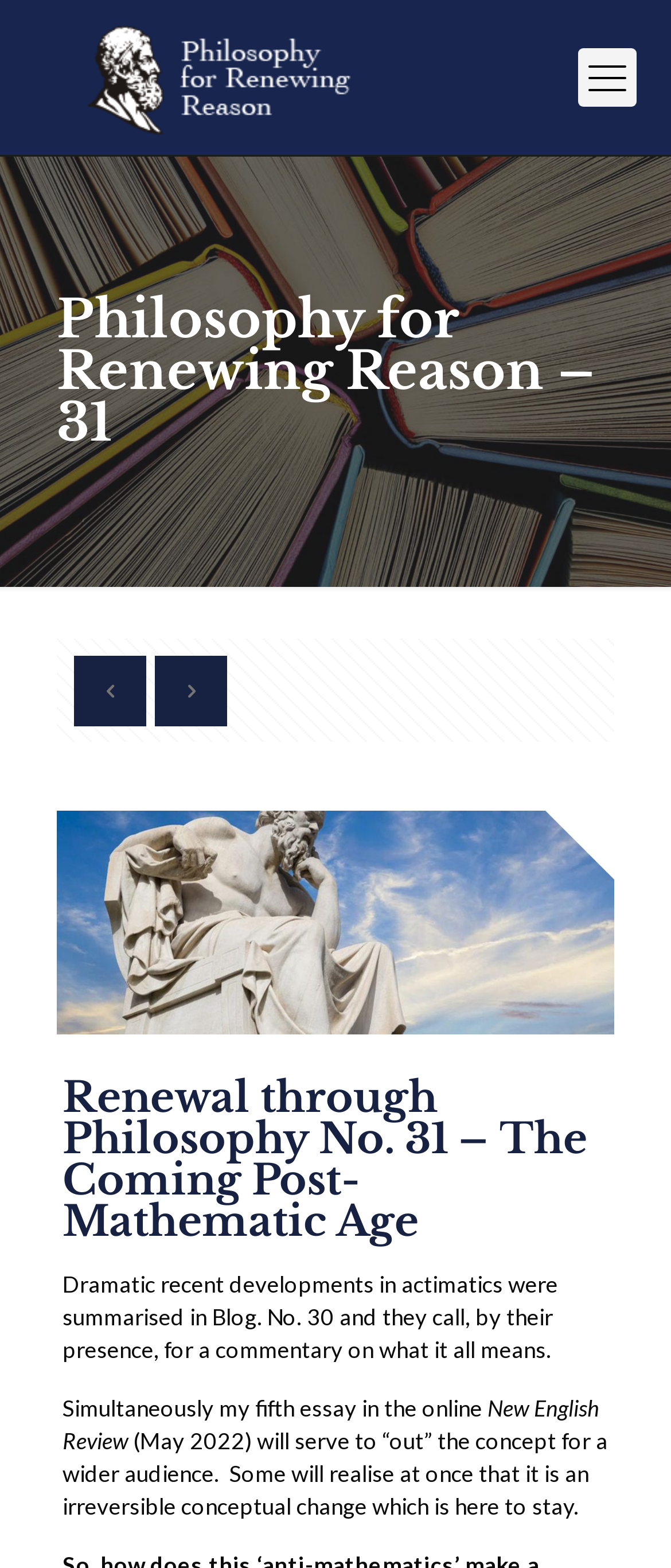Refer to the image and answer the question with as much detail as possible: What is the logo of the website?

The logo of the website is located at the top left corner of the webpage, and it is an image with the text 'PFRR_Logo'.